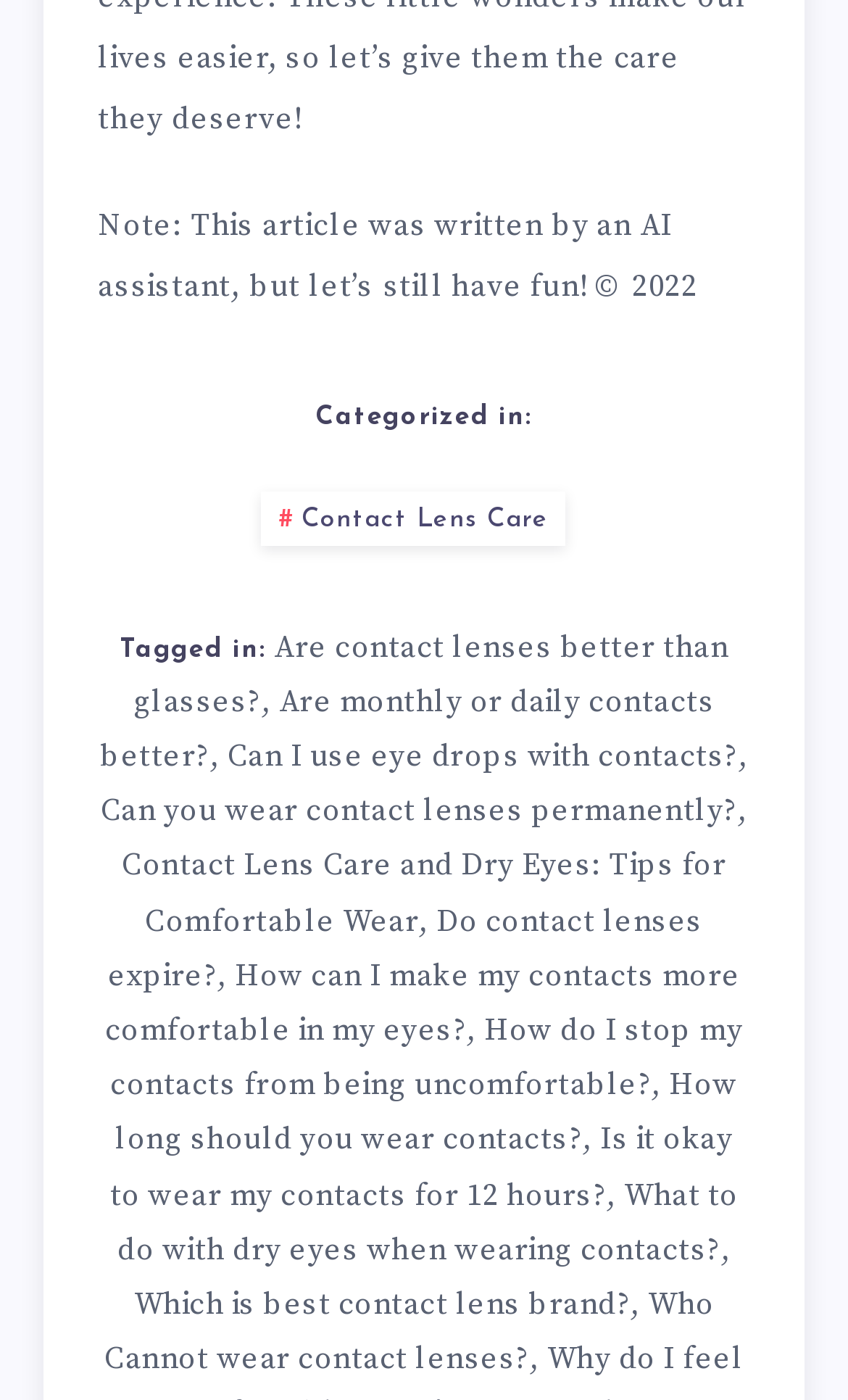Locate the UI element described by parent_node: Email * aria-describedby="email-notes" name="email" in the provided webpage screenshot. Return the bounding box coordinates in the format (top-left x, top-left y, bottom-right x, bottom-right y), ensuring all values are between 0 and 1.

None